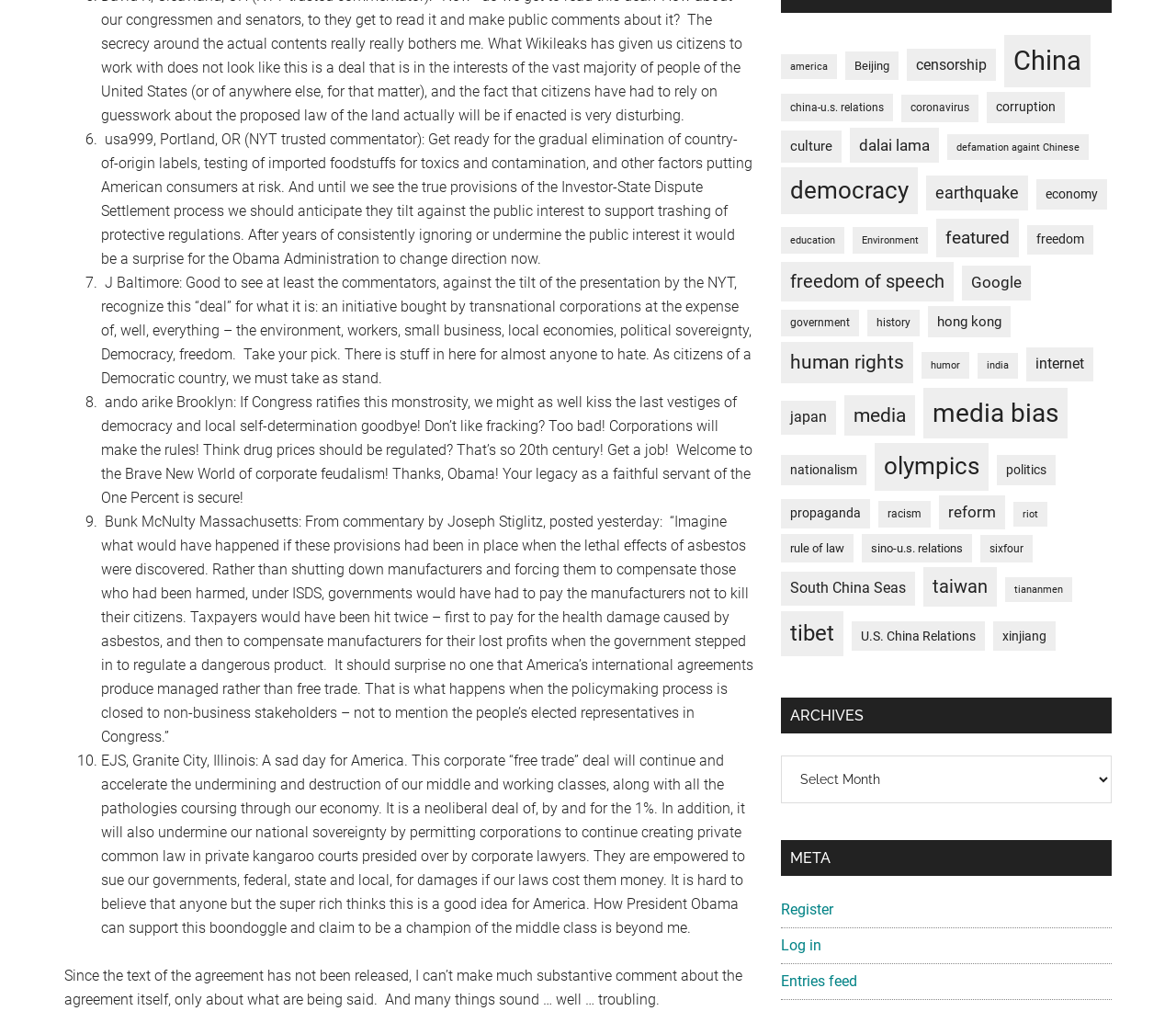What is the topic of the first comment?
Give a one-word or short-phrase answer derived from the screenshot.

USA and Obama